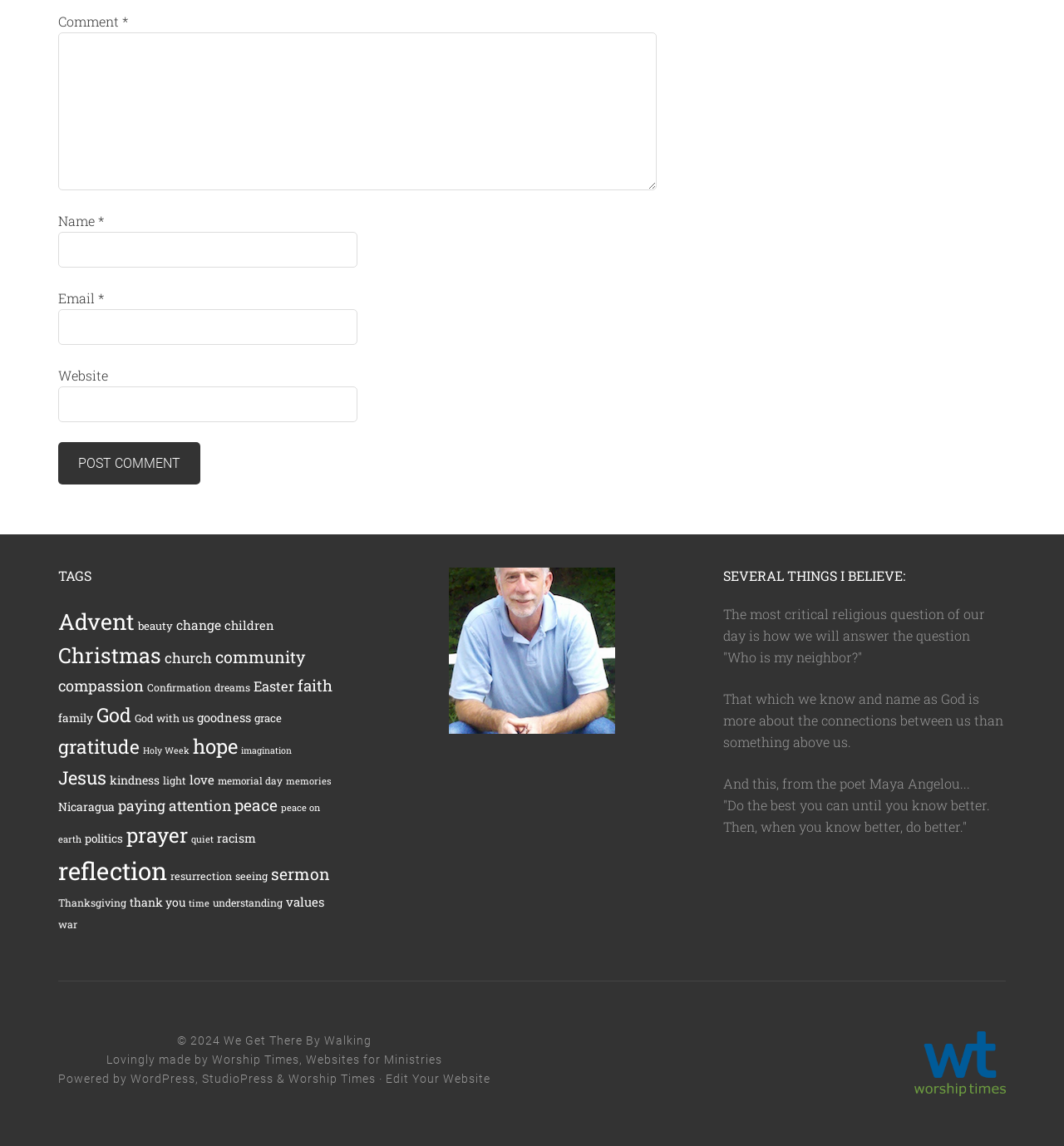Locate the bounding box coordinates of the element that should be clicked to execute the following instruction: "Edit your website".

[0.362, 0.935, 0.461, 0.947]